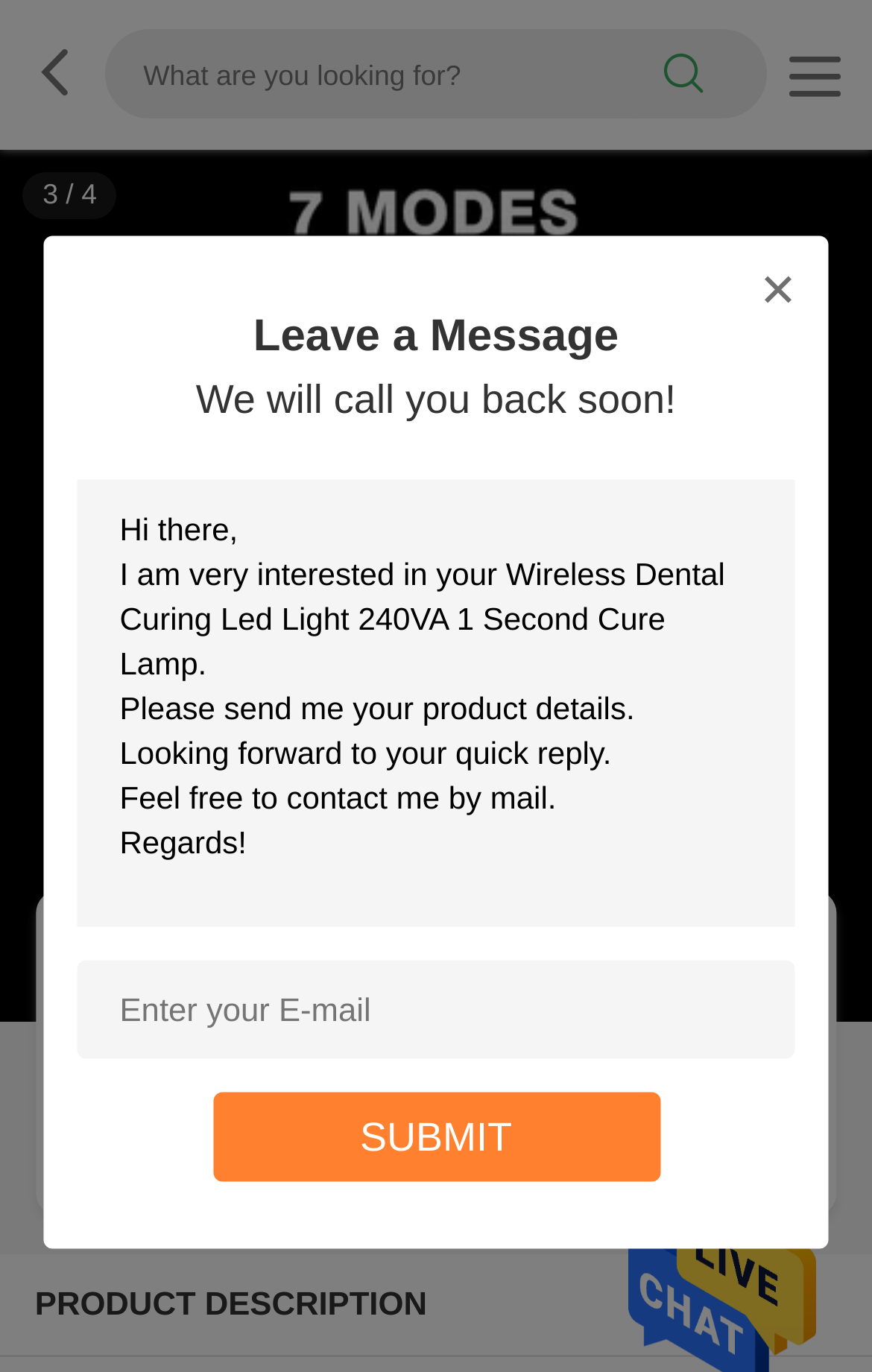What is the function of the button with a search icon?
From the screenshot, supply a one-word or short-phrase answer.

Search